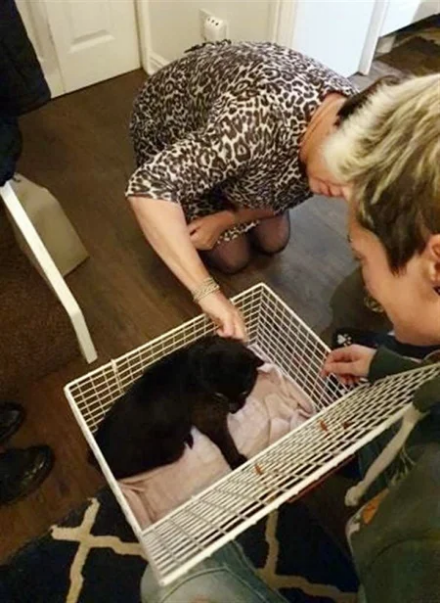Generate a complete and detailed caption for the image.

In this heartwarming scene, two women lean over an open white wire animal carrier, eagerly peering inside. The woman on the left, dressed in a stylish leopard print outfit, appears to gently reach in to pet a black cat nestled comfortably on a soft pink blanket within the carrier. The woman on the right, with short, light-colored hair, shares a look of excitement as she holds the carrier, possibly preparing to take the cat out. The overall ambiance exudes joy and tenderness, capturing a moment of reunion and affection as they engage with the cat, who has returned home after being missing for an extended period. This image highlights the emotional bond shared between pets and their owners, showcasing the significance of microchipping and the joy it can bring when lost animals are reunited with their families.